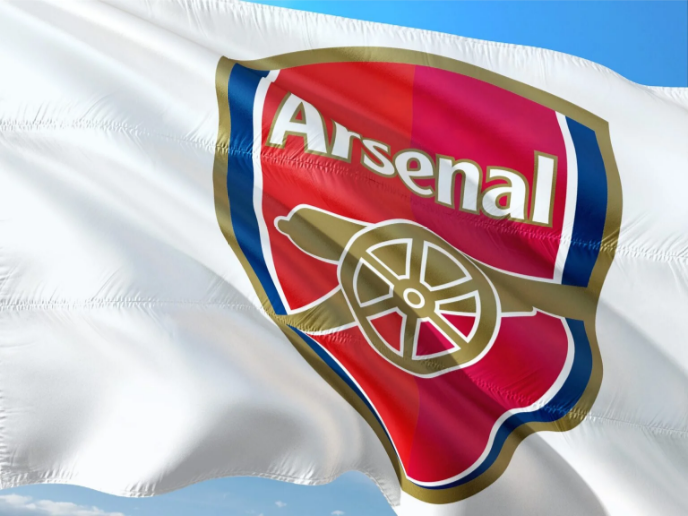Offer a detailed account of the various components present in the image.

The image displays the iconic flag of Arsenal Football Club, prominently featuring the club's crest. The crest consists of a vibrant red shield with gold outlines, showcasing the word "Arsenal" in bold, white lettering at the top. At the center, there is a stylized cannon, which symbolizes the club's rich history and traditional roots. The flag waves gracefully against a clear blue sky, embodying the pride and passion of Arsenal's supporters. This visual representation is a testament to the club's legacy in football and its continuous pursuit of excellence in the sport.